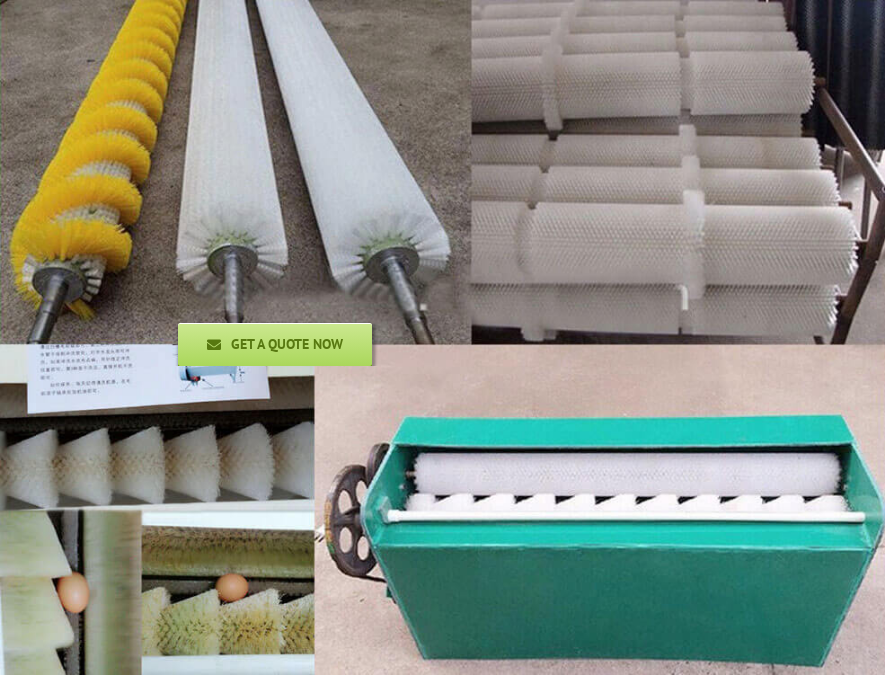Use a single word or phrase to answer the following:
What is the purpose of the cylindrical brushes?

Effective scrubbing